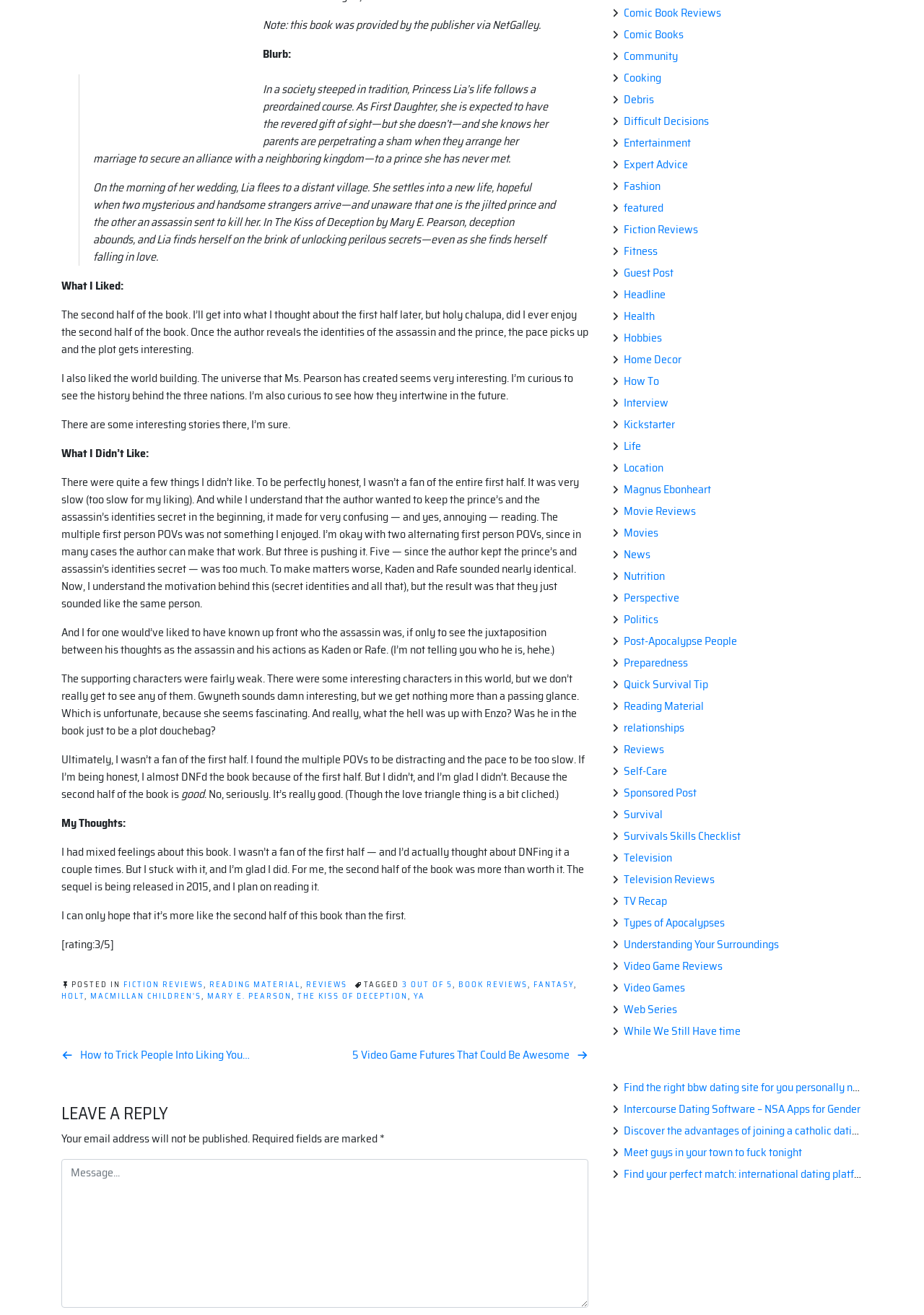Extract the bounding box coordinates for the UI element described as: "Television Reviews".

[0.675, 0.662, 0.773, 0.675]